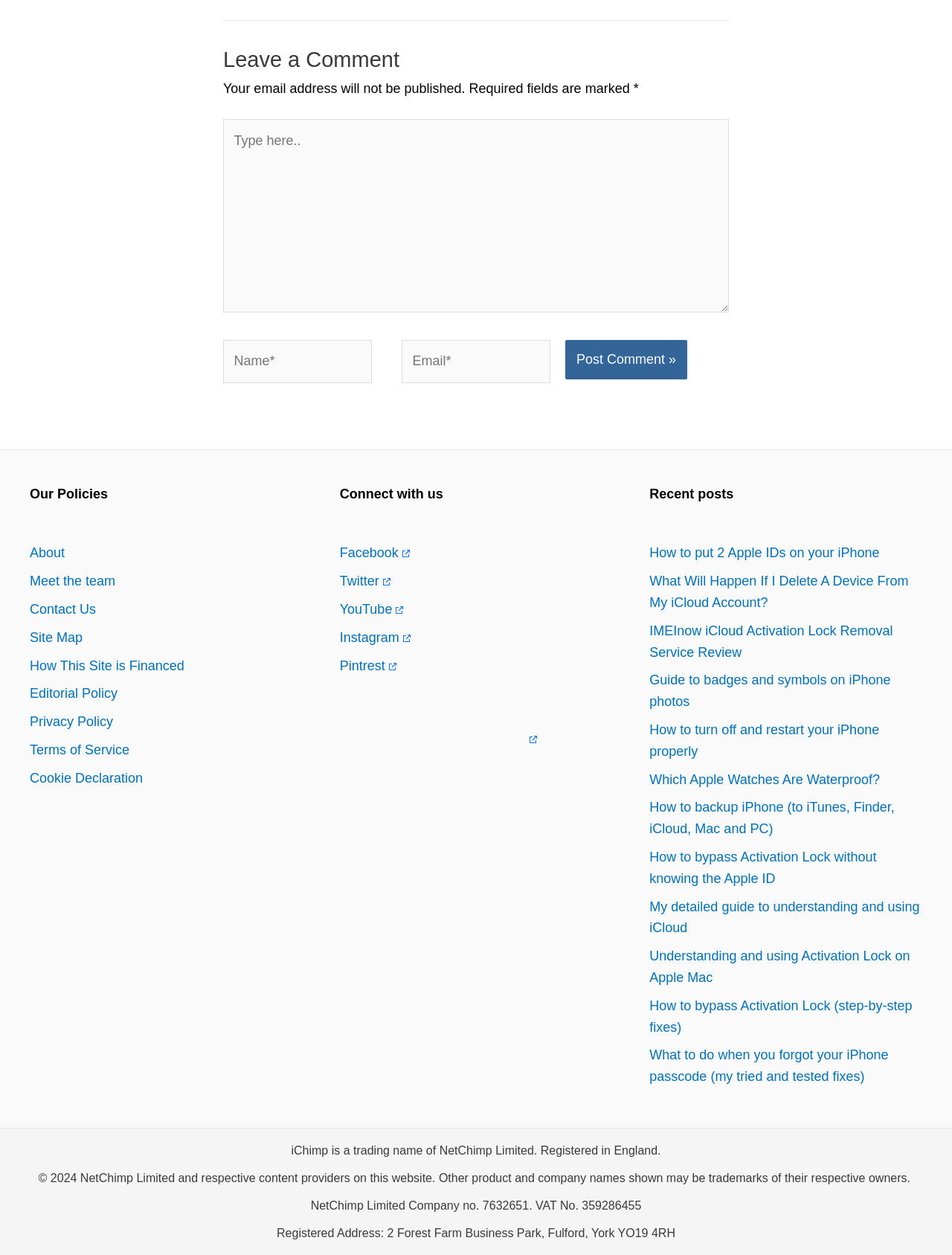Locate the bounding box coordinates of the clickable part needed for the task: "Leave a comment".

[0.234, 0.016, 0.766, 0.062]